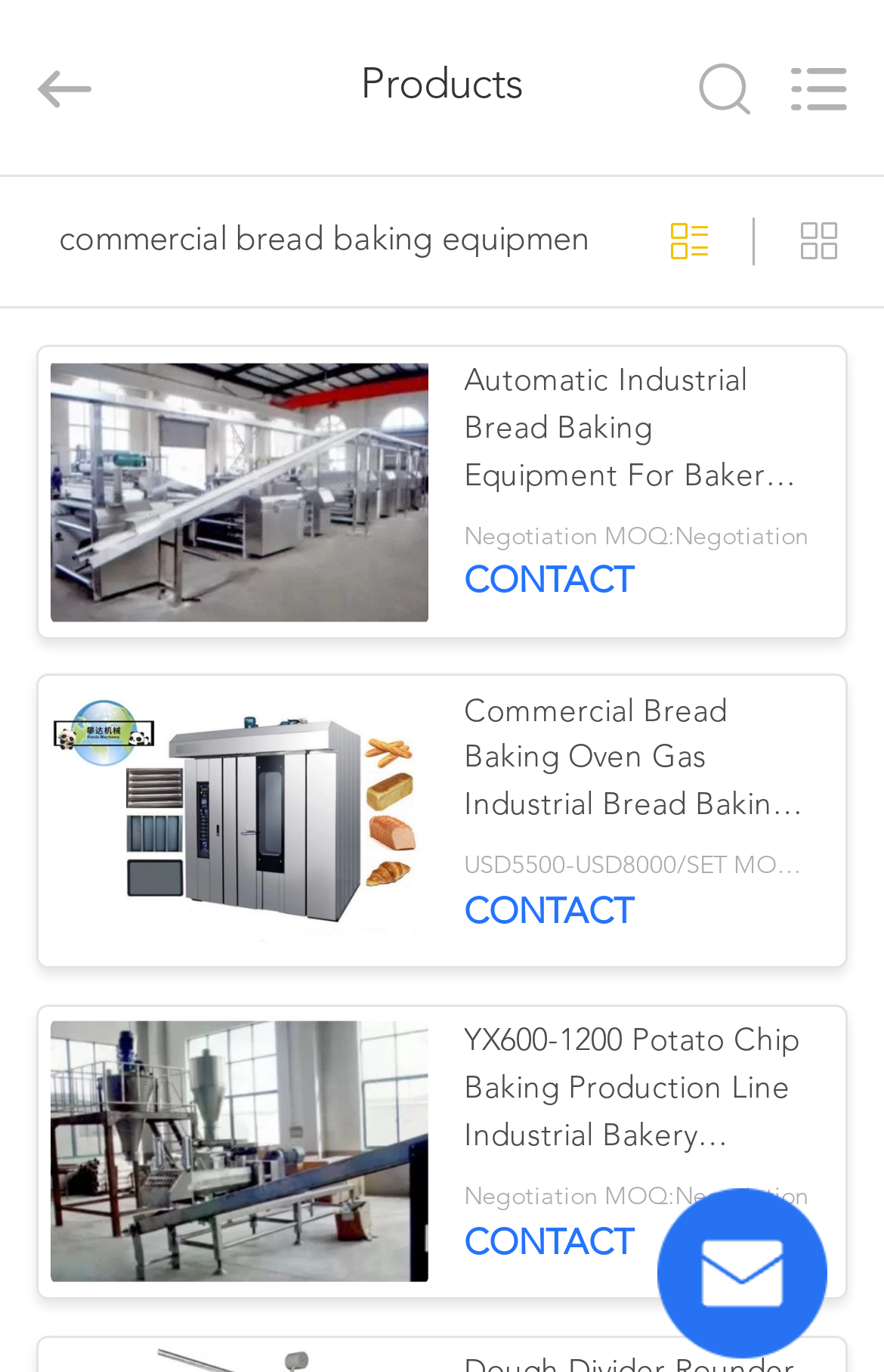Specify the bounding box coordinates of the region I need to click to perform the following instruction: "Search what you want". The coordinates must be four float numbers in the range of 0 to 1, i.e., [left, top, right, bottom].

[0.0, 0.0, 0.88, 0.129]